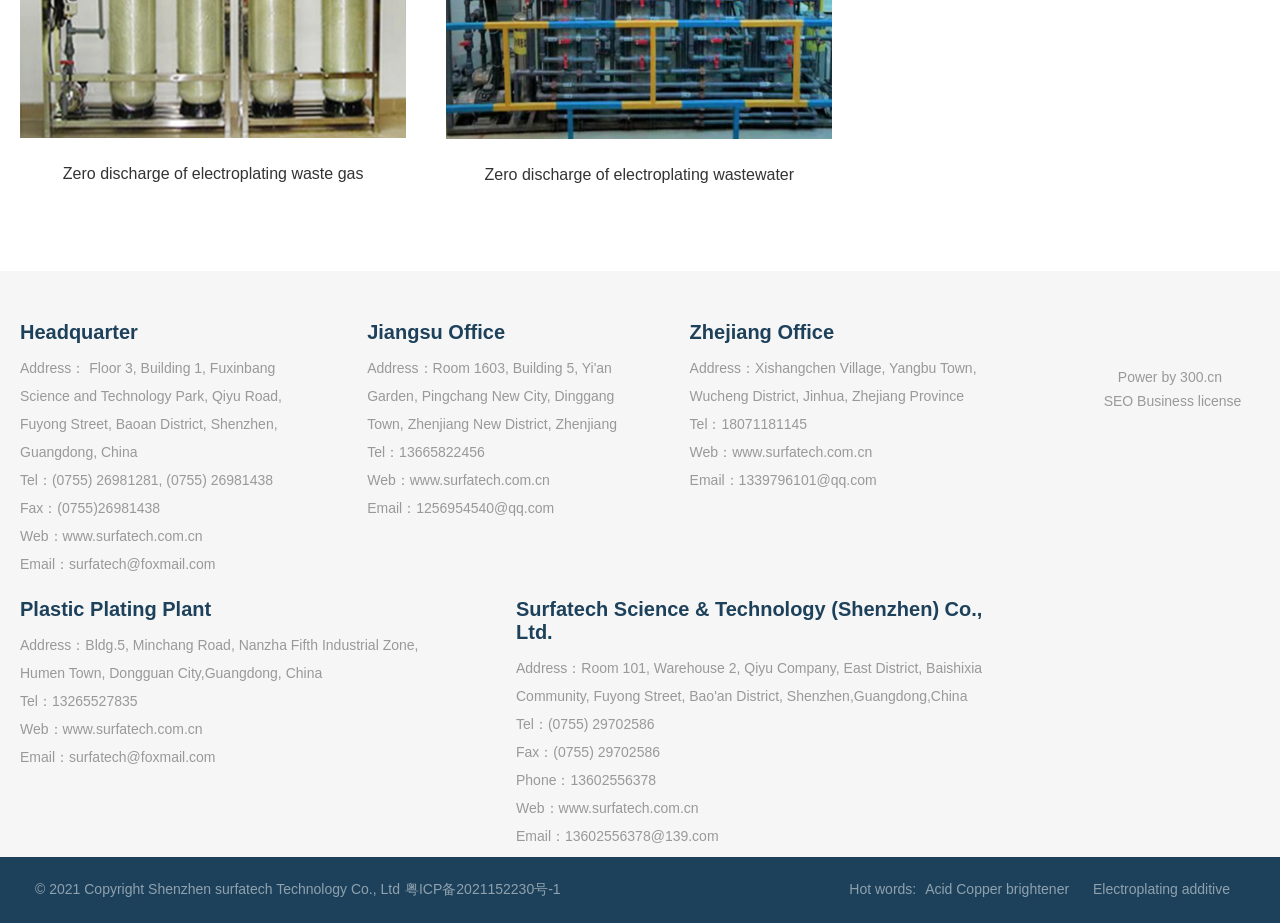Show the bounding box coordinates for the HTML element described as: "1339796101@qq.com".

[0.577, 0.512, 0.685, 0.529]